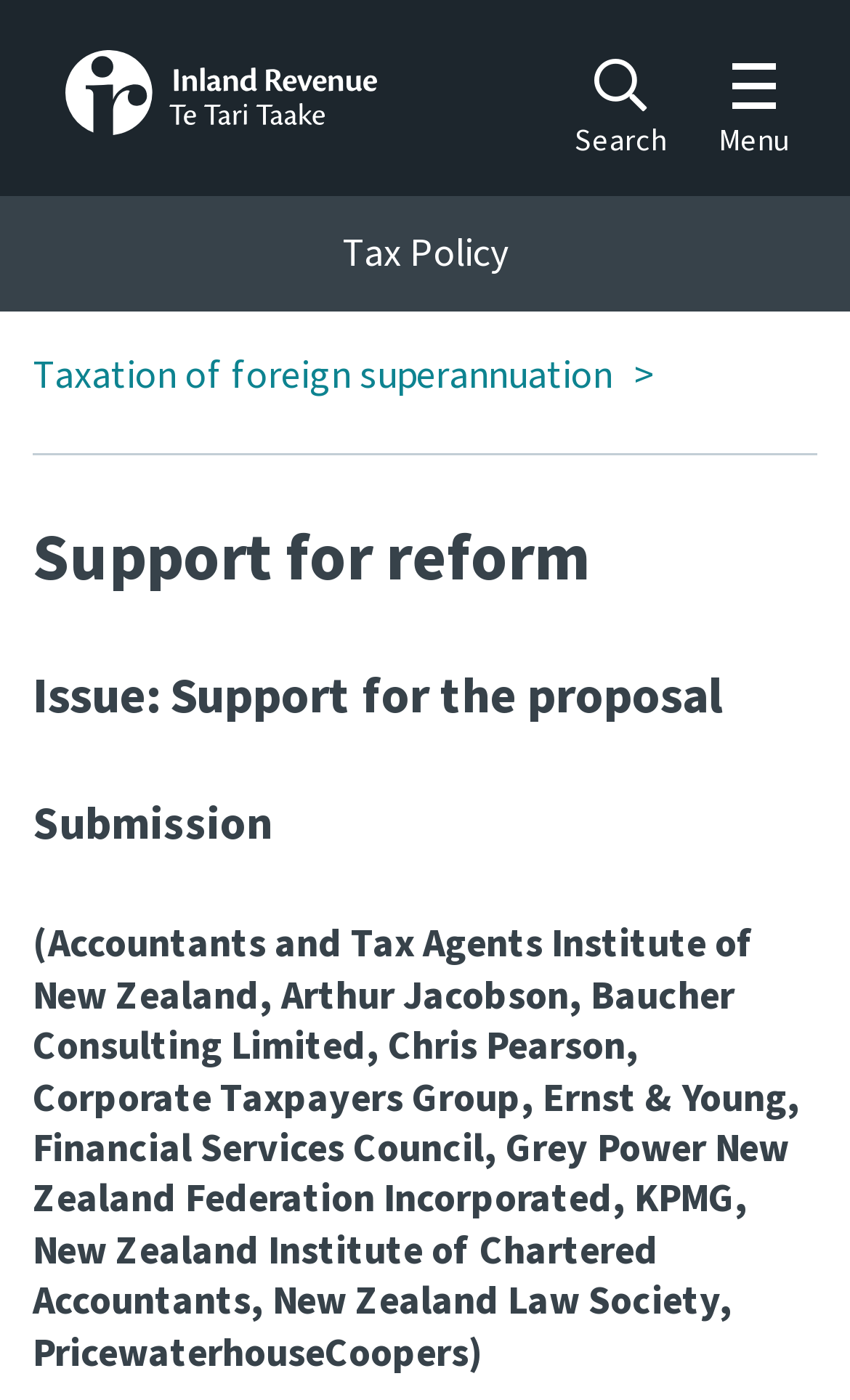Find the bounding box coordinates of the element to click in order to complete the given instruction: "Search for something."

[0.639, 0.035, 0.821, 0.12]